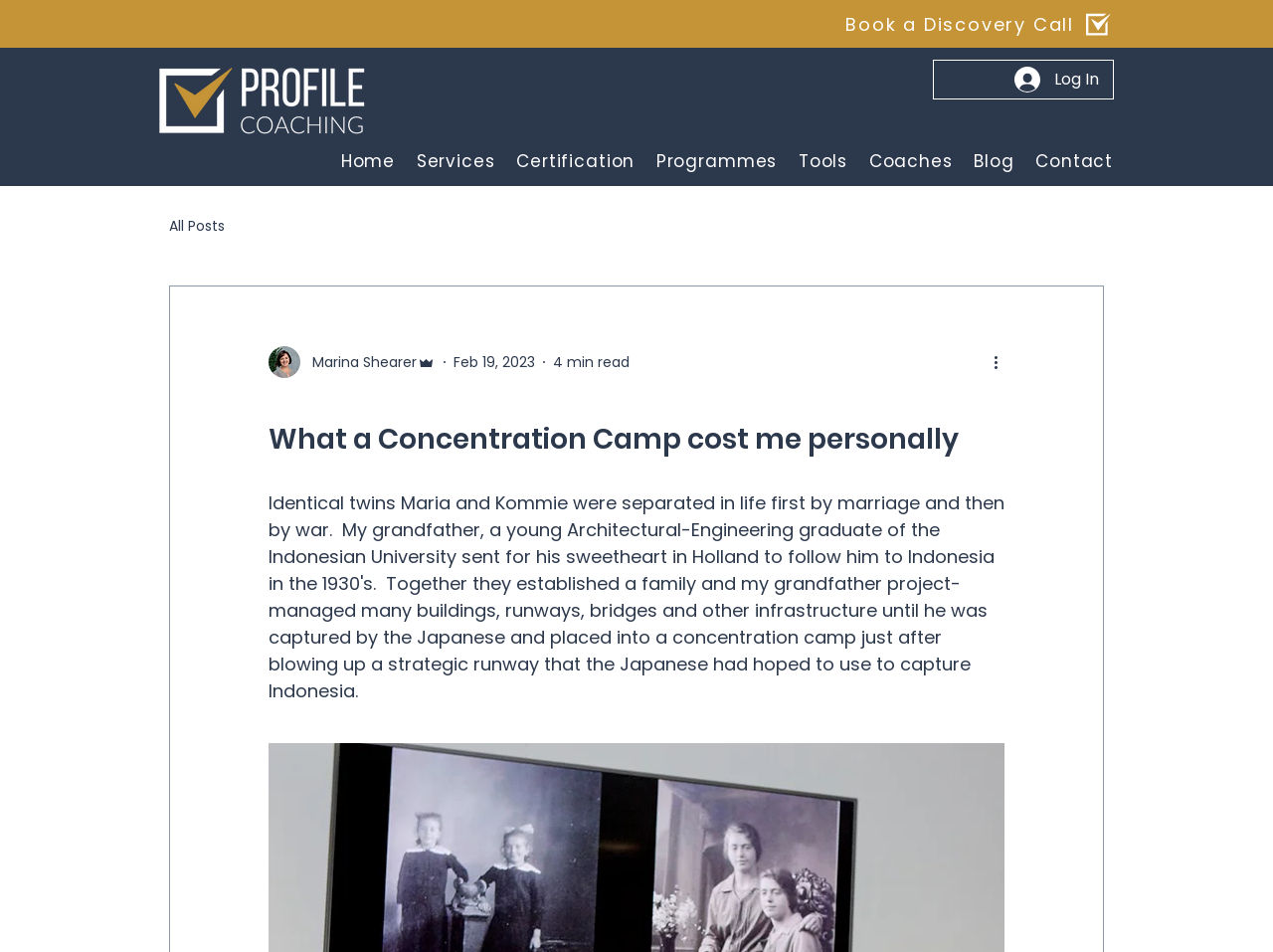Please provide the bounding box coordinate of the region that matches the element description: Book a Discovery Call. Coordinates should be in the format (top-left x, top-left y, bottom-right x, bottom-right y) and all values should be between 0 and 1.

[0.621, 0.007, 0.875, 0.043]